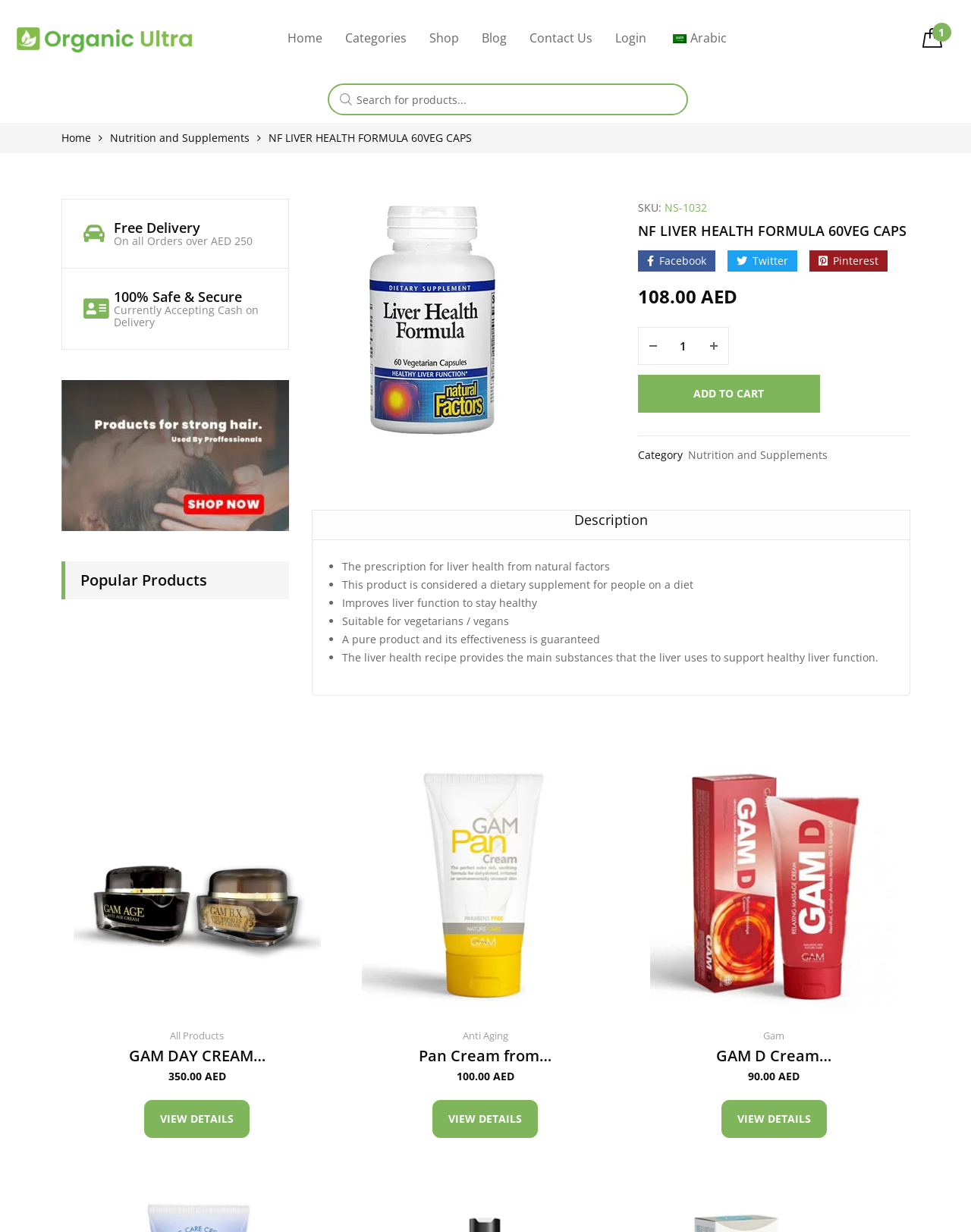Identify the bounding box coordinates for the region of the element that should be clicked to carry out the instruction: "Add to cart". The bounding box coordinates should be four float numbers between 0 and 1, i.e., [left, top, right, bottom].

[0.657, 0.304, 0.844, 0.335]